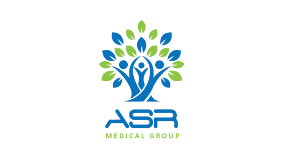What color represents growth and renewal in the logo?
Using the visual information, answer the question in a single word or phrase.

green